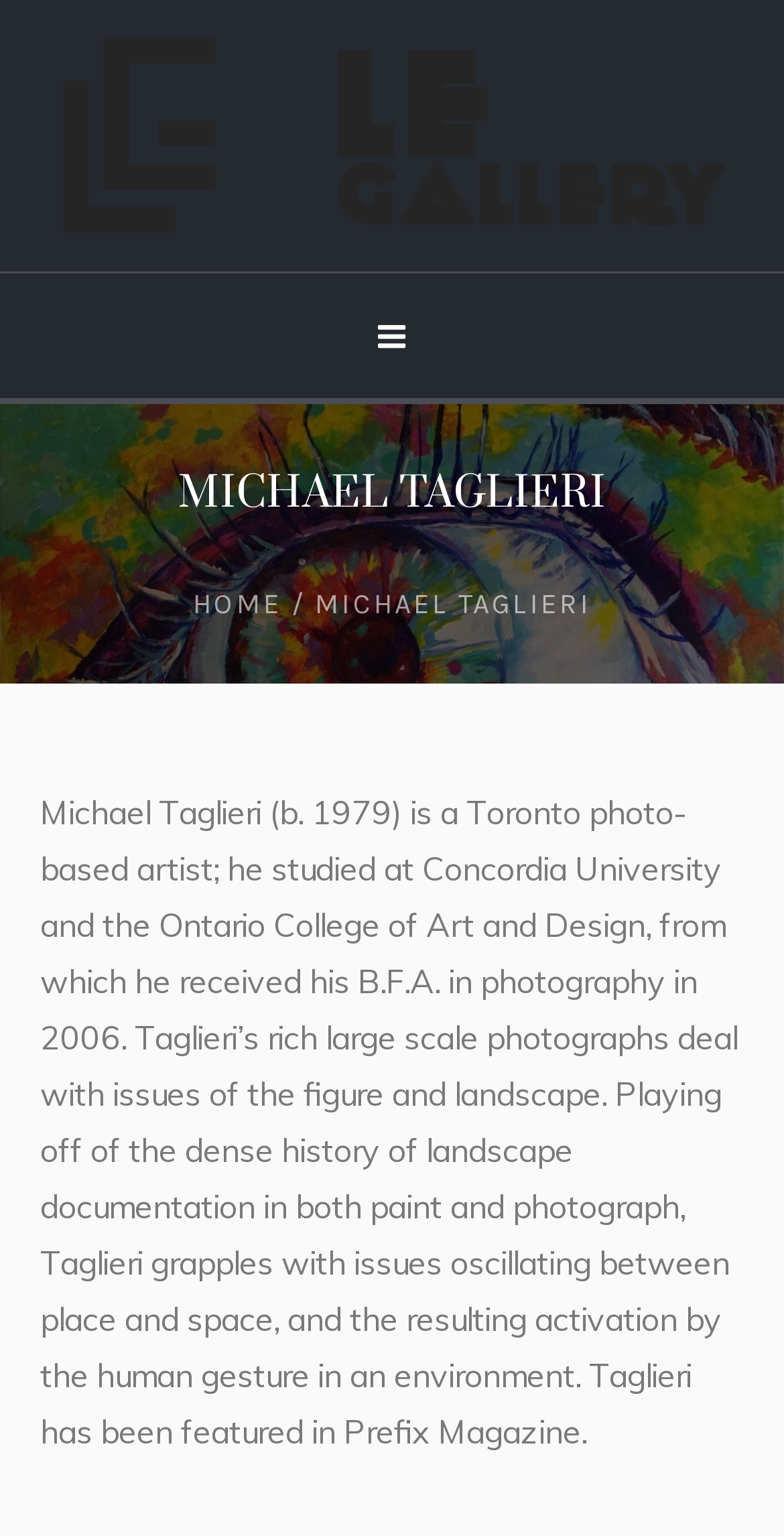What is the degree that the artist received in 2006?
Kindly give a detailed and elaborate answer to the question.

The answer can be found in the static text element that describes the artist, which states 'he received his B.F.A. in photography in 2006.' The degree and field of study are explicitly mentioned in this text.